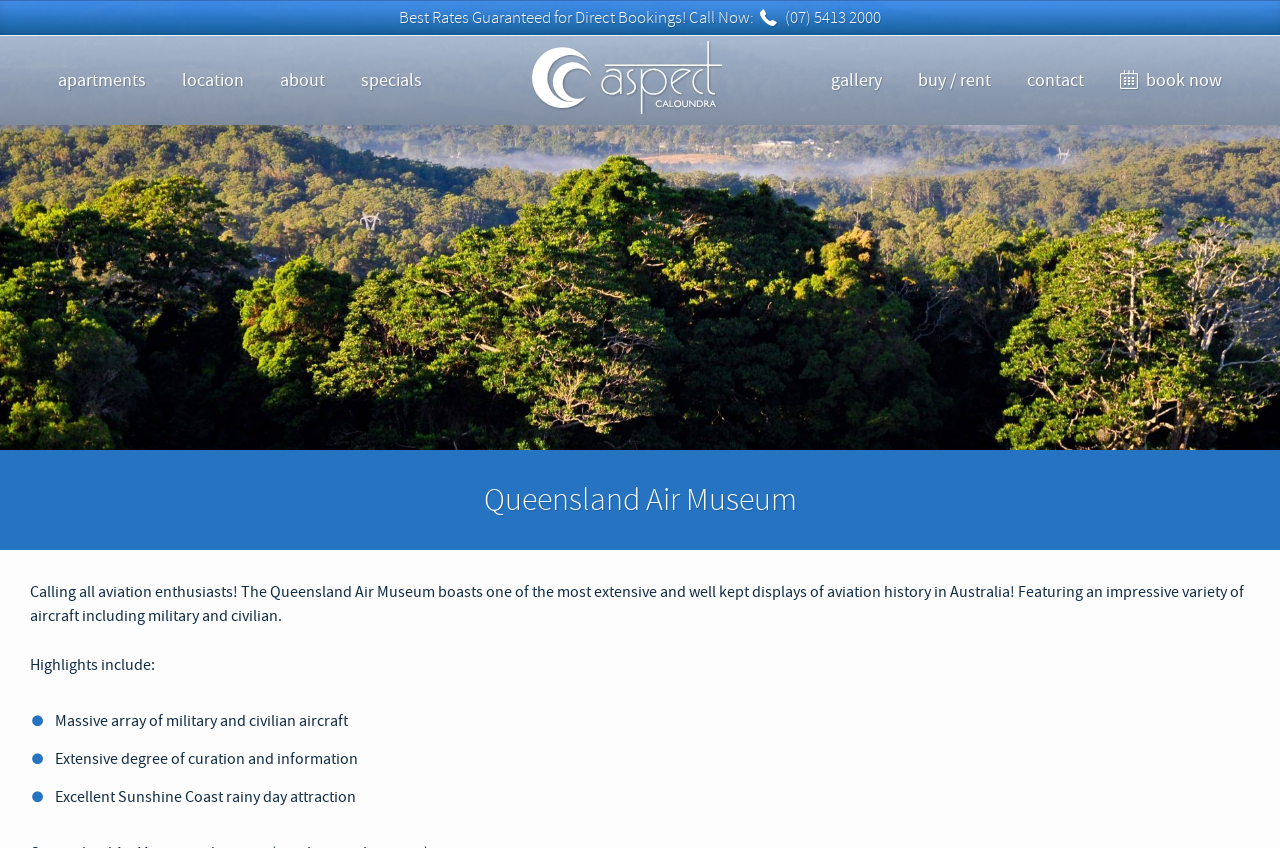Provide the bounding box coordinates of the section that needs to be clicked to accomplish the following instruction: "Book now."

[0.861, 0.041, 0.969, 0.147]